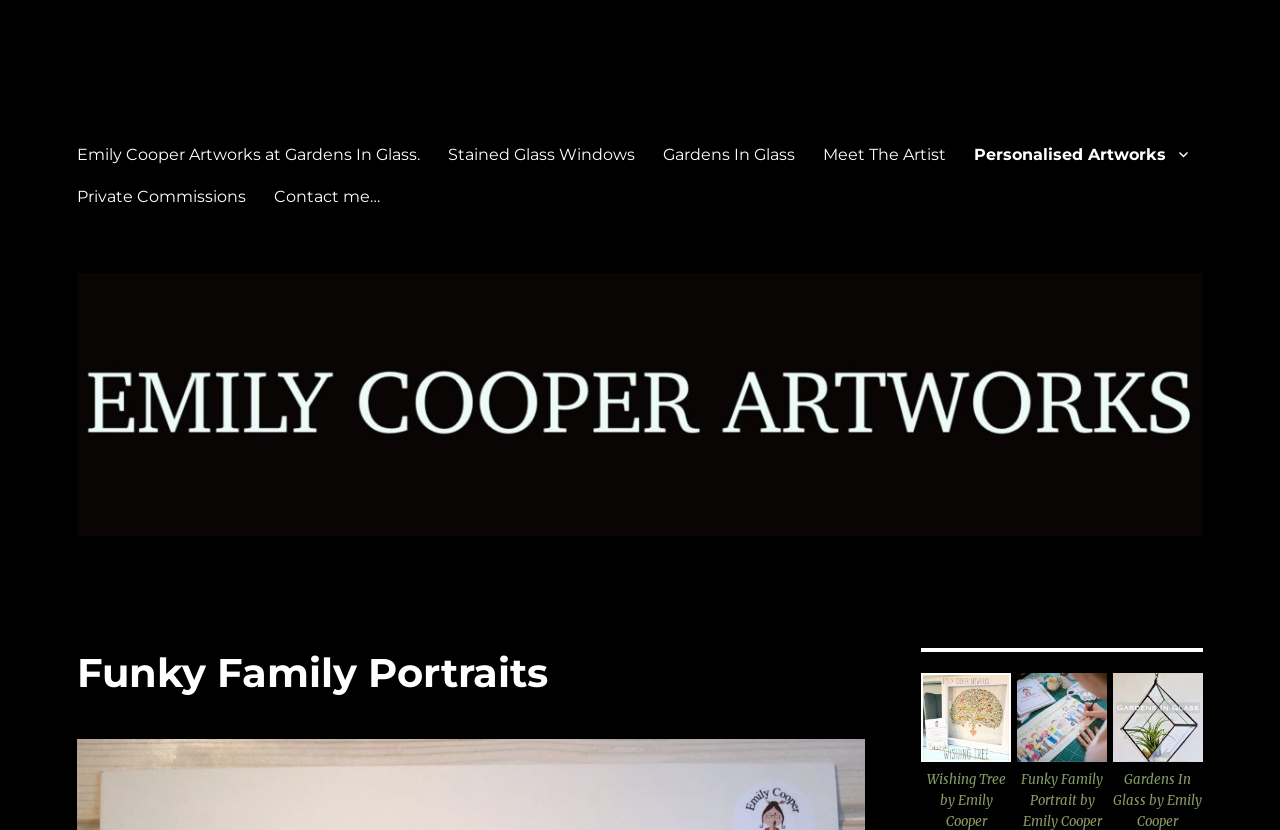Find the bounding box coordinates of the element's region that should be clicked in order to follow the given instruction: "explore Stained Glass Windows". The coordinates should consist of four float numbers between 0 and 1, i.e., [left, top, right, bottom].

[0.339, 0.16, 0.507, 0.211]